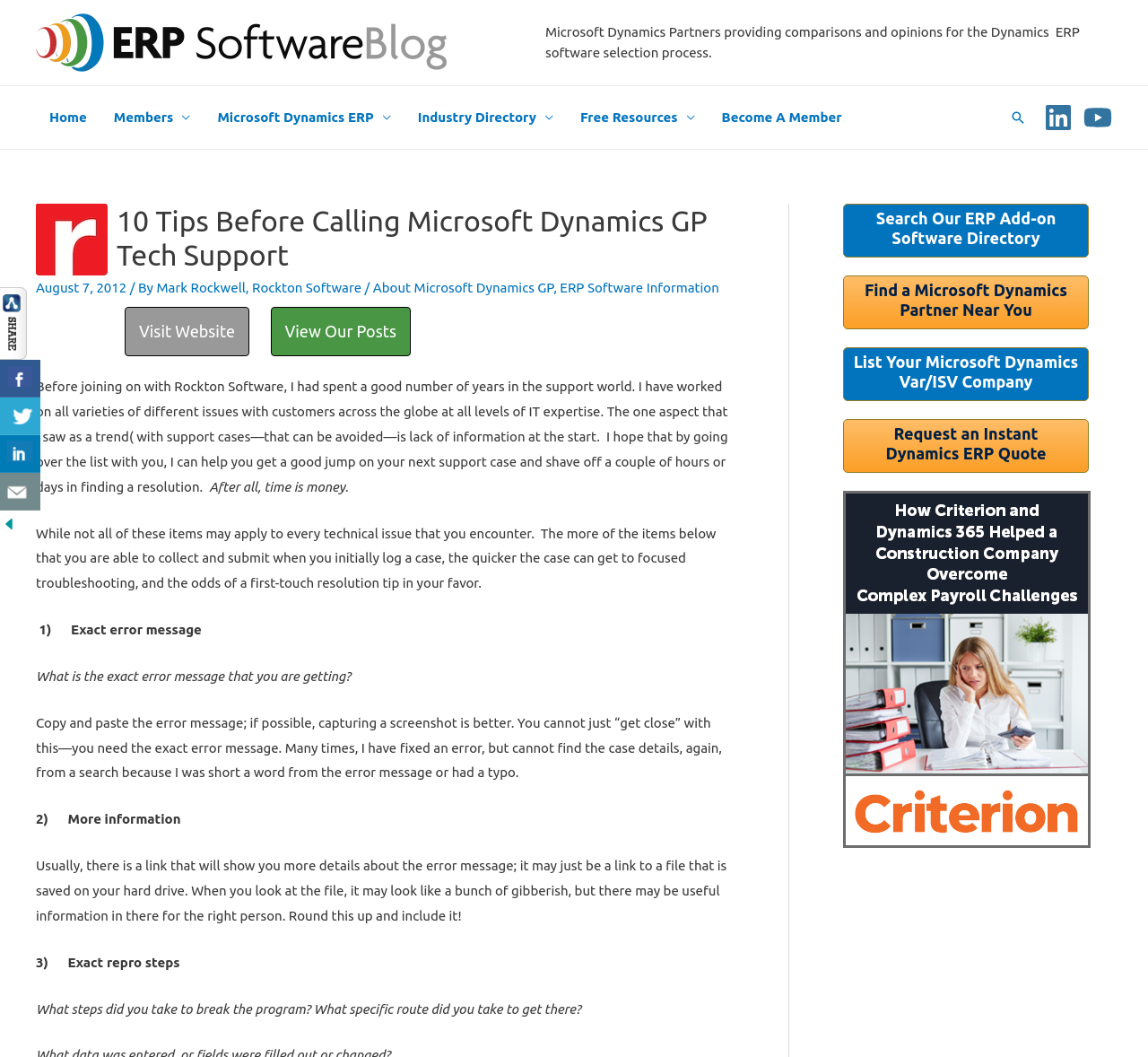Pinpoint the bounding box coordinates of the clickable area necessary to execute the following instruction: "Share this article on Facebook". The coordinates should be given as four float numbers between 0 and 1, namely [left, top, right, bottom].

[0.0, 0.34, 0.035, 0.376]